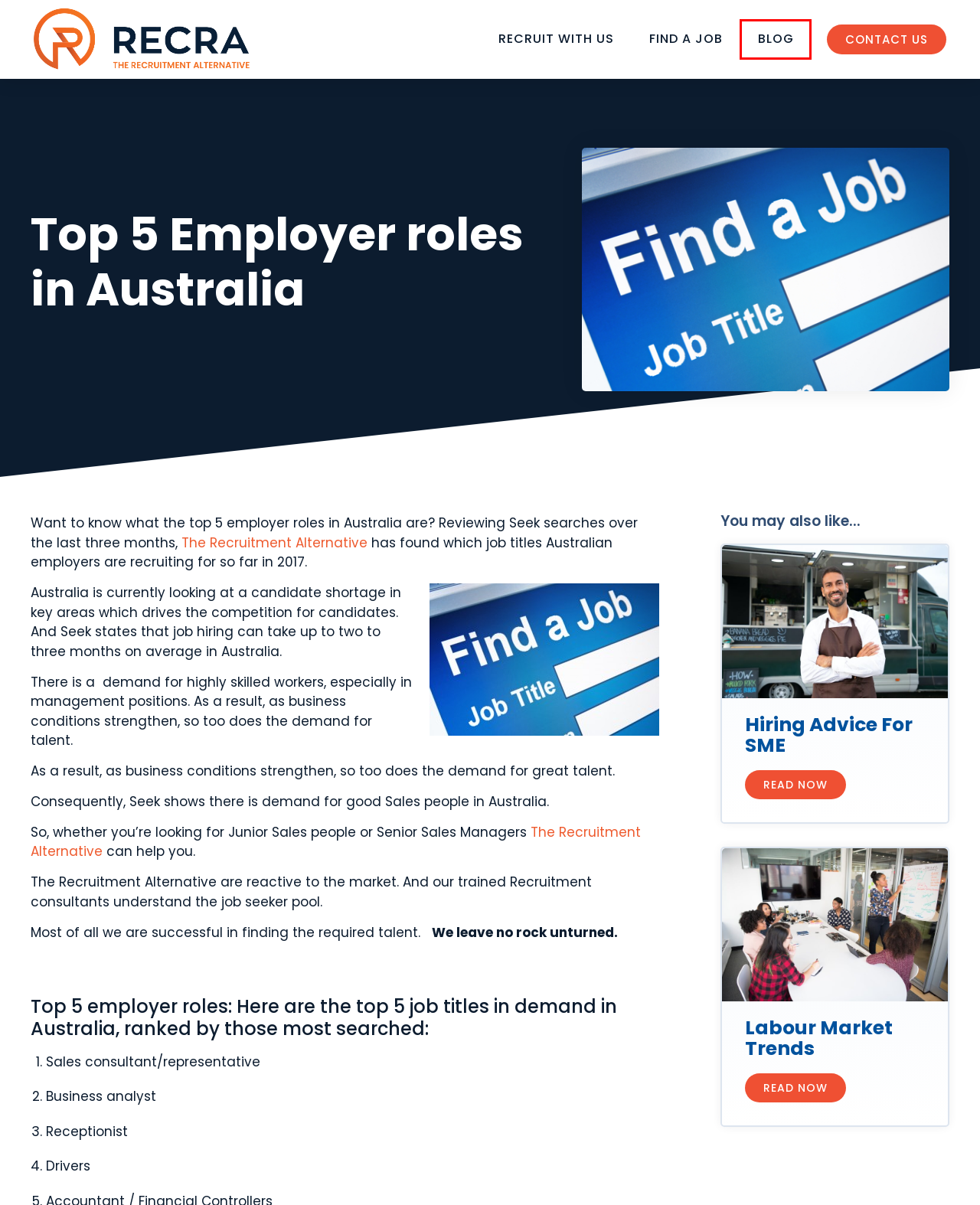Look at the screenshot of a webpage where a red bounding box surrounds a UI element. Your task is to select the best-matching webpage description for the new webpage after you click the element within the bounding box. The available options are:
A. Hiring Advice For SME | Recra
B. Job Seekers - Recra
C. Recruit with Us - Recra
D. Contact - Recra
E. Recra - The Recruitment Alternative
F. Blog - Recra
G. Labour Market Trends - Recra
H. Attract & target talent through your brand - The Recruitment Alternative

F